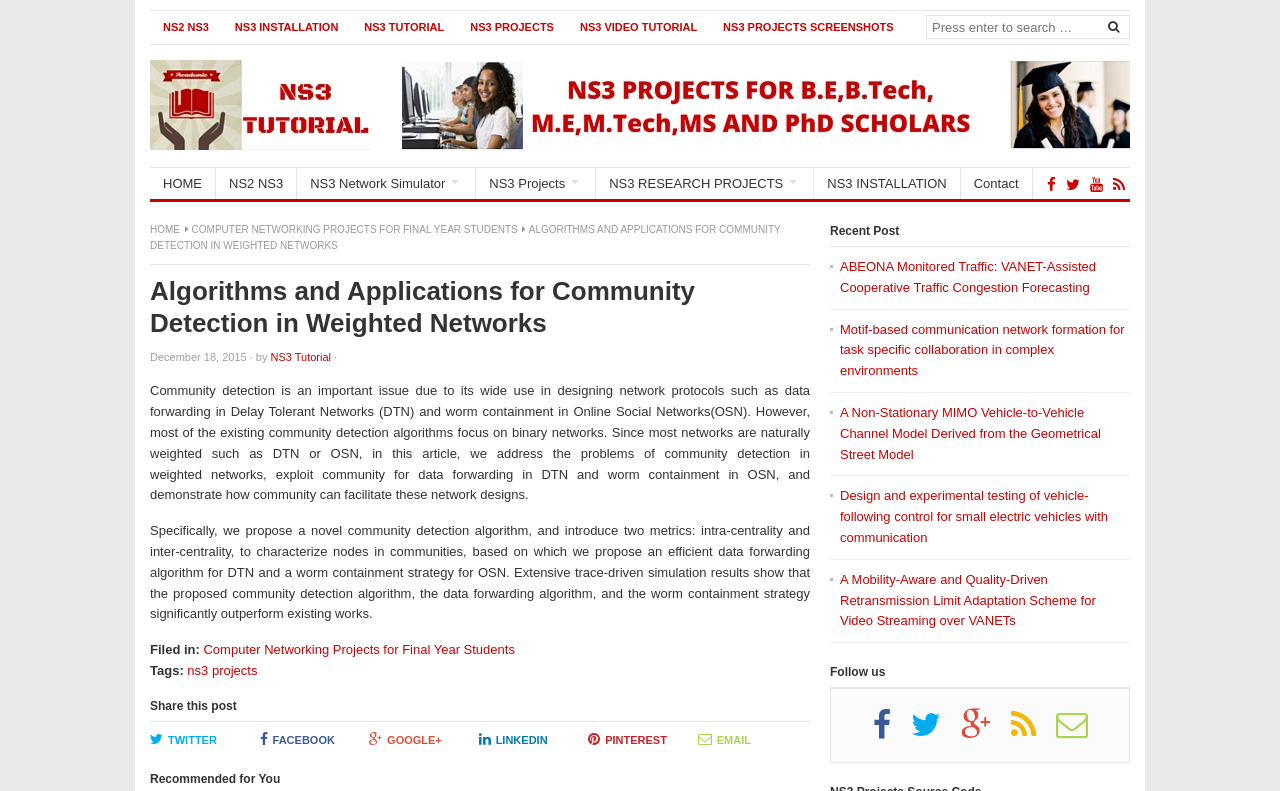Identify the bounding box coordinates of the area that should be clicked in order to complete the given instruction: "Visit NS3 tutorial page". The bounding box coordinates should be four float numbers between 0 and 1, i.e., [left, top, right, bottom].

[0.117, 0.174, 0.289, 0.193]